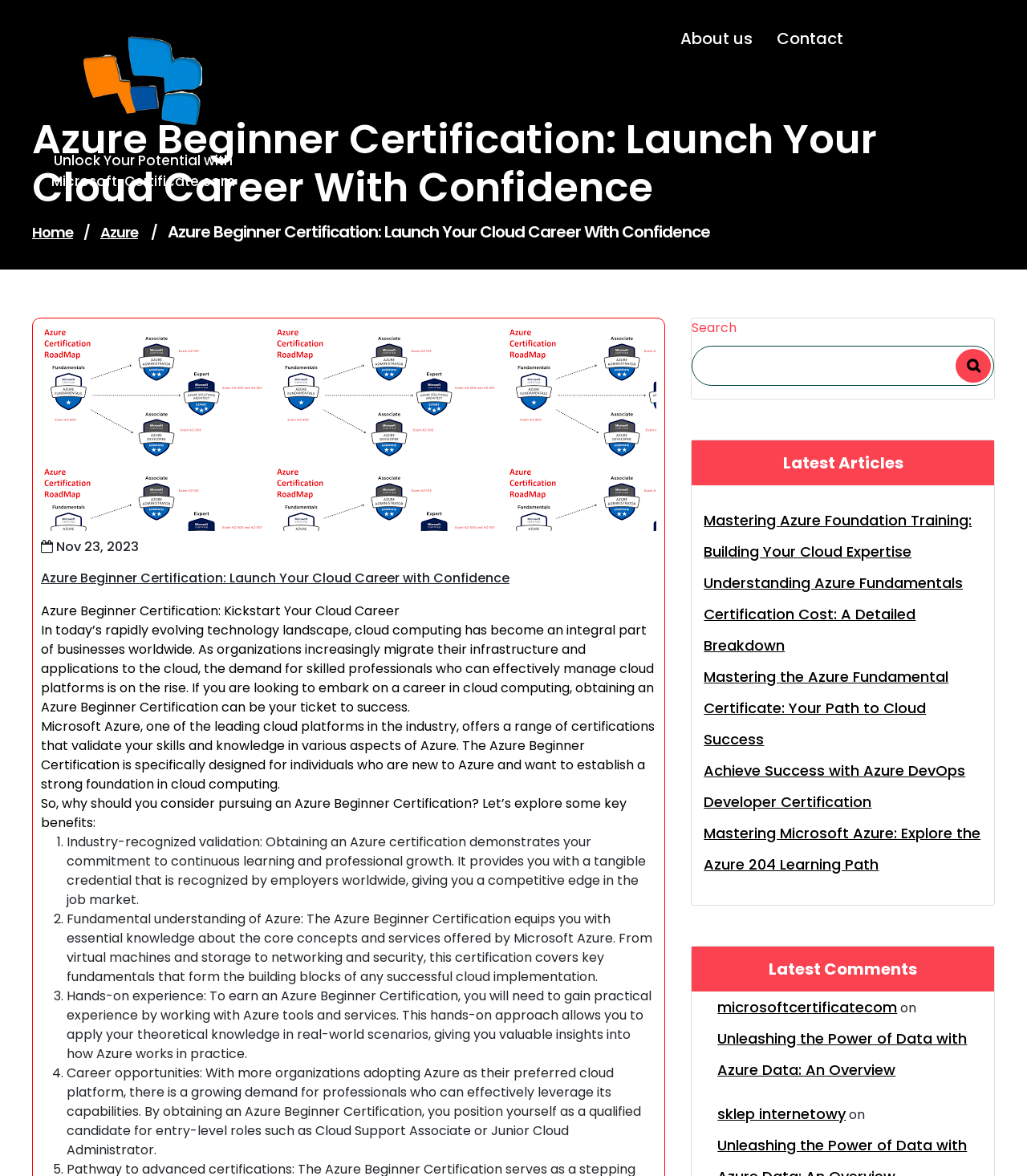Use the details in the image to answer the question thoroughly: 
What is the purpose of the search bar?

The search bar is located at the top-right corner of the webpage, and its purpose is to allow users to search for specific content within the website, as indicated by the placeholder text 'Search'.